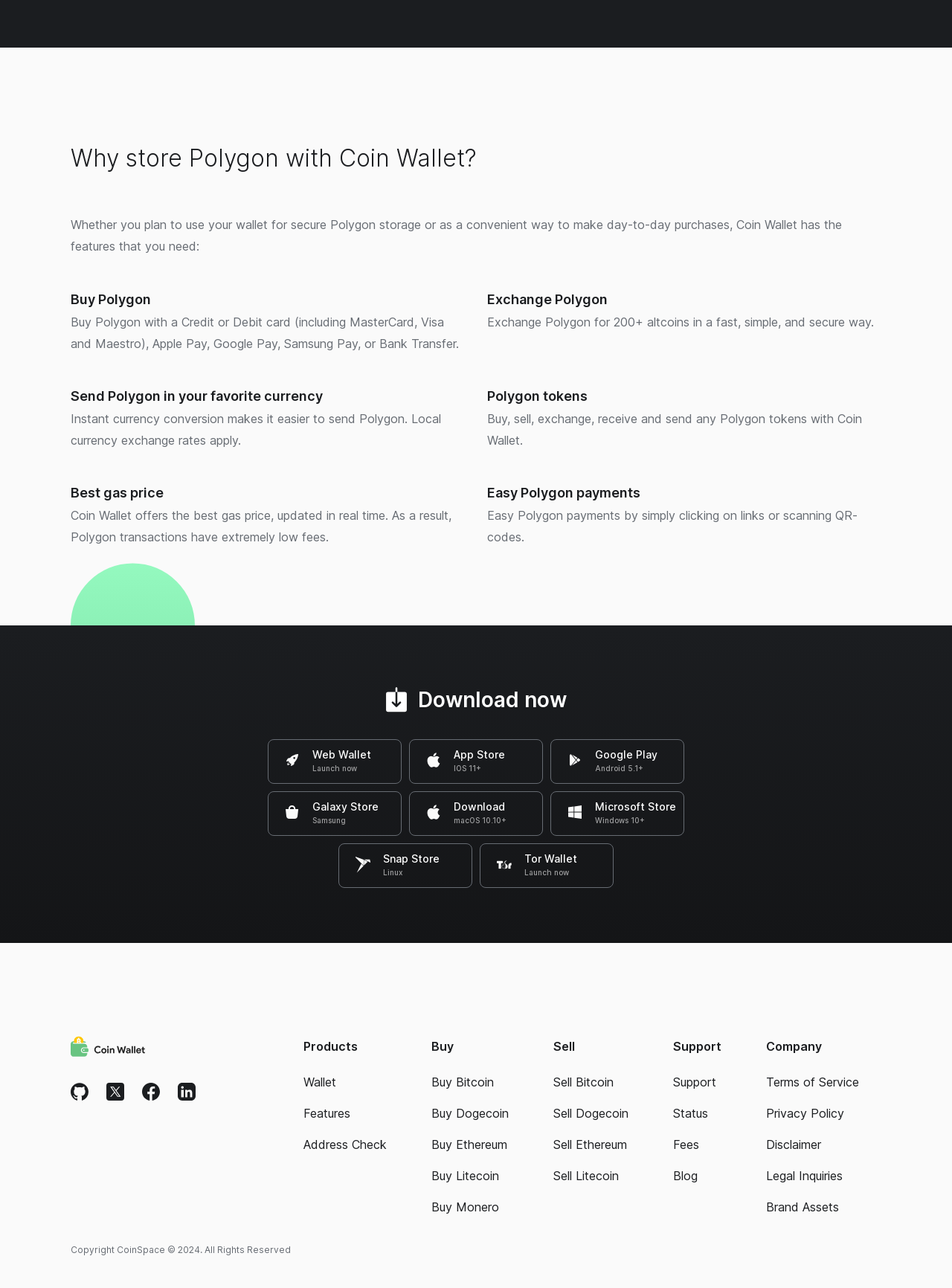Determine the bounding box coordinates of the element that should be clicked to execute the following command: "Launch Web Wallet".

[0.281, 0.574, 0.422, 0.609]